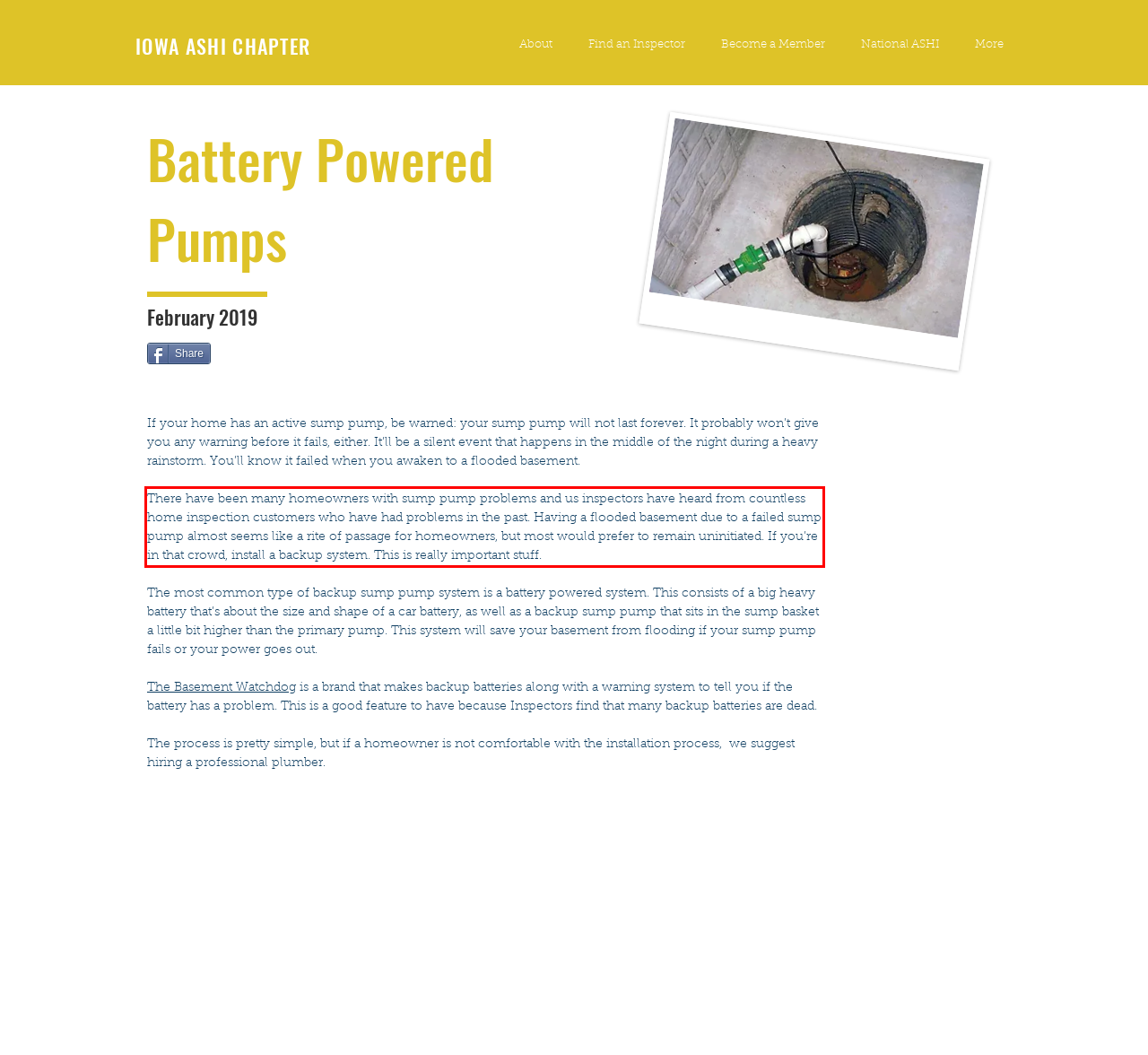Please analyze the screenshot of a webpage and extract the text content within the red bounding box using OCR.

There have been many homeowners with sump pump problems and us inspectors have heard from countless home inspection customers who have had problems in the past. Having a flooded basement due to a failed sump pump almost seems like a rite of passage for homeowners, but most would prefer to remain uninitiated. If you’re in that crowd, install a backup system. This is really important stuff.